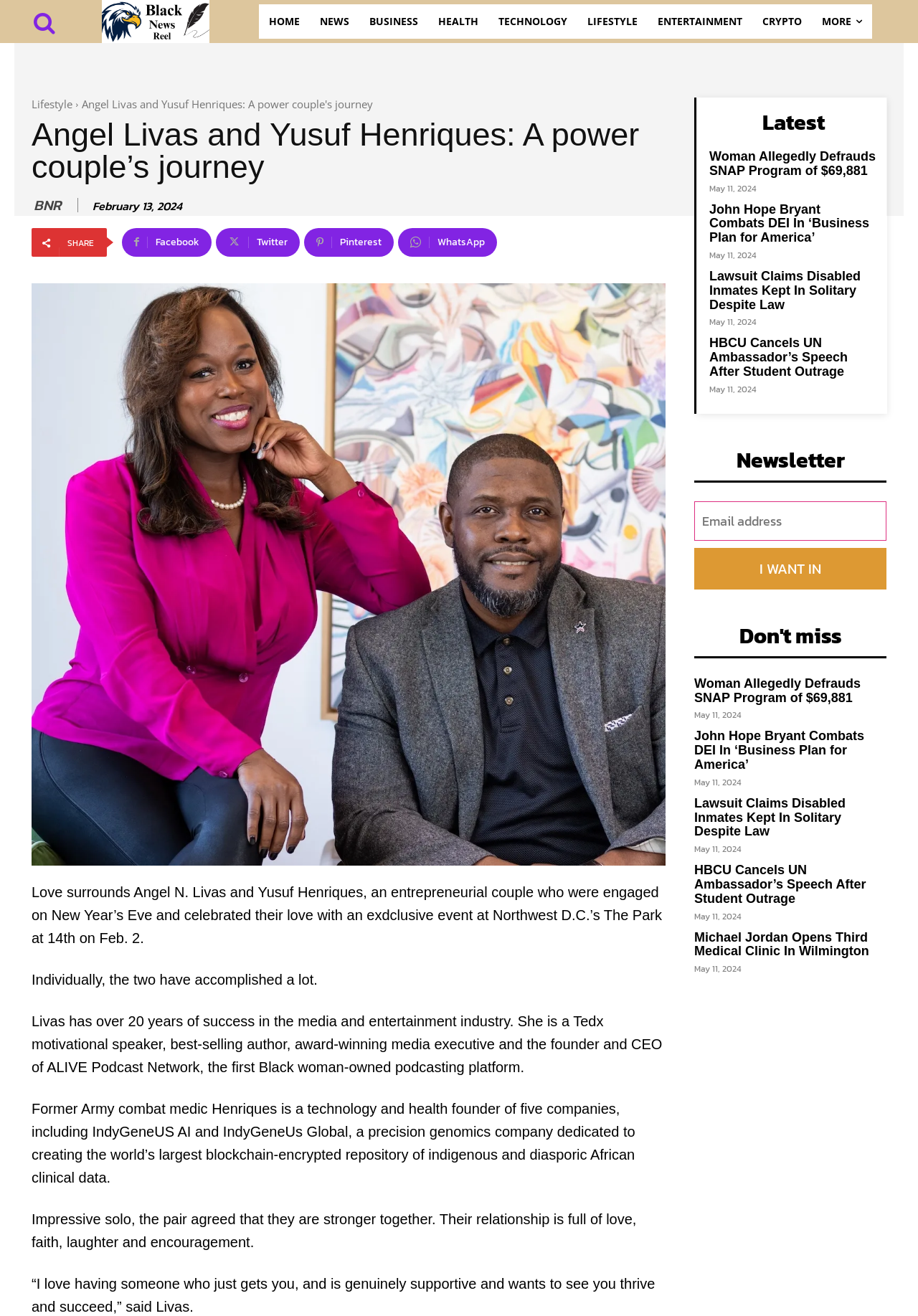Using the provided description: "Lifestyle", find the bounding box coordinates of the corresponding UI element. The output should be four float numbers between 0 and 1, in the format [left, top, right, bottom].

[0.034, 0.074, 0.079, 0.084]